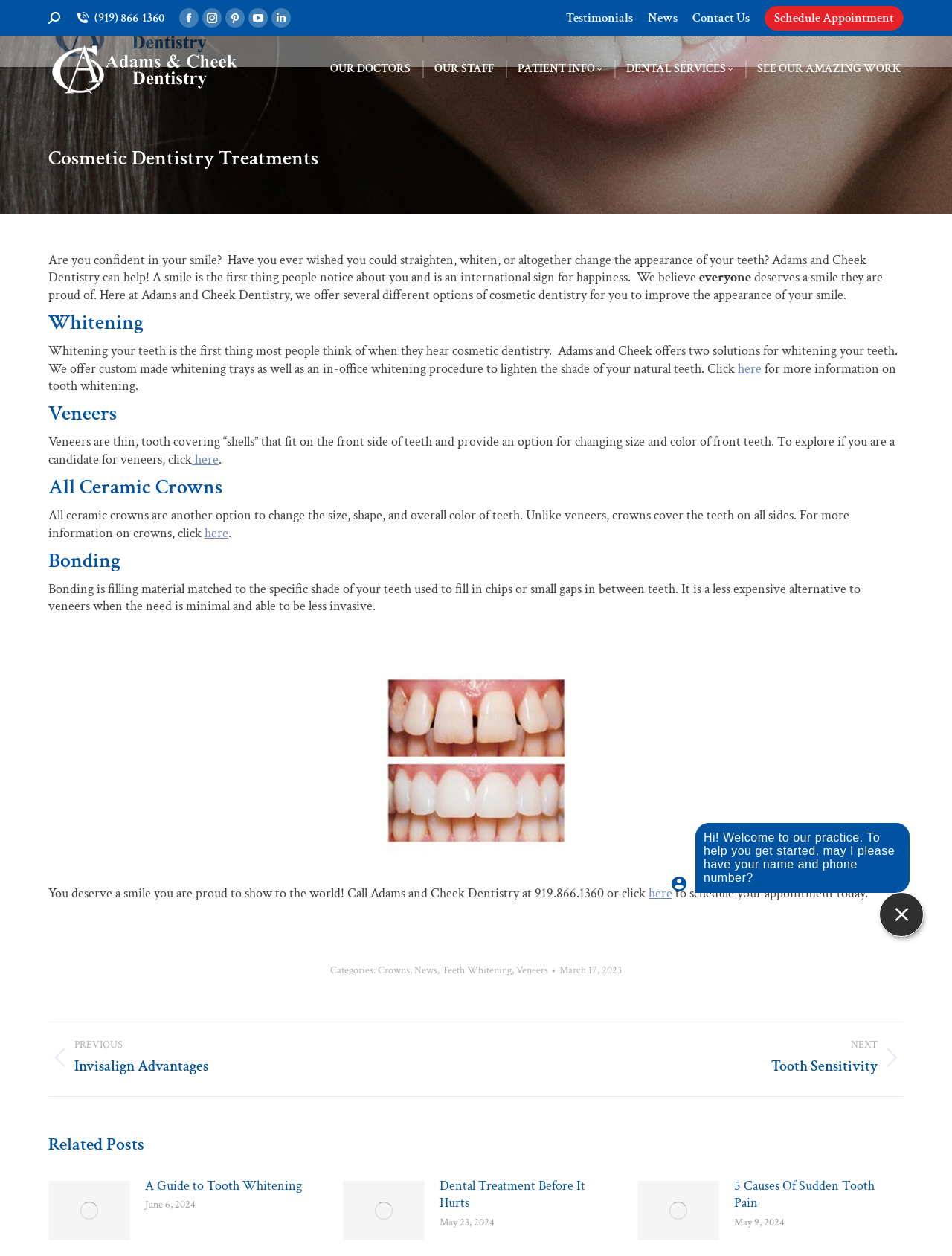Please find the bounding box coordinates (top-left x, top-left y, bottom-right x, bottom-right y) in the screenshot for the UI element described as follows: Go to Top

[0.961, 0.729, 0.992, 0.752]